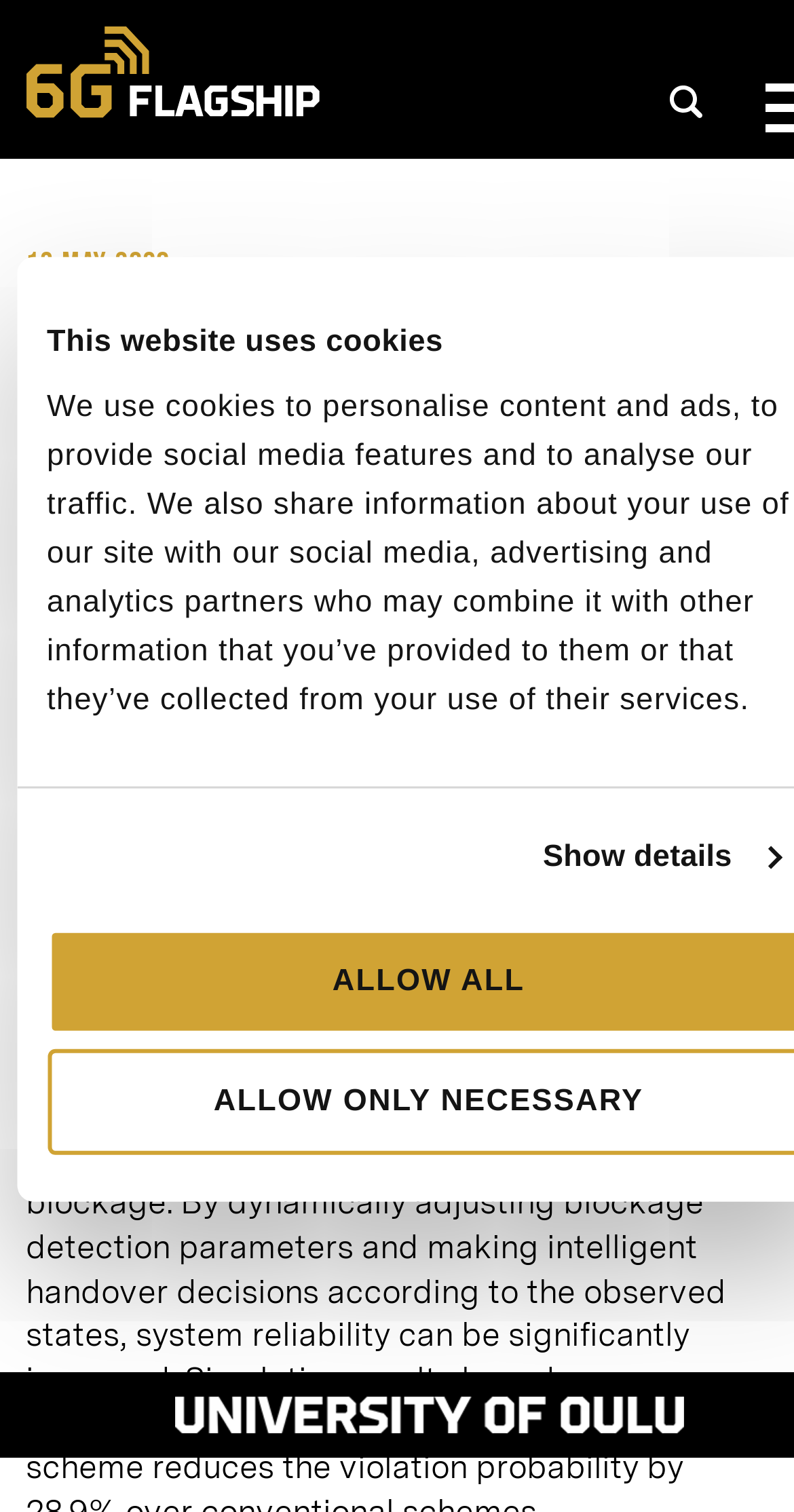What is the main heading of this webpage? Please extract and provide it.

A Deep Reinforcement Learning Framework to Combat Dynamic Blockage in mmWave V2X Networks